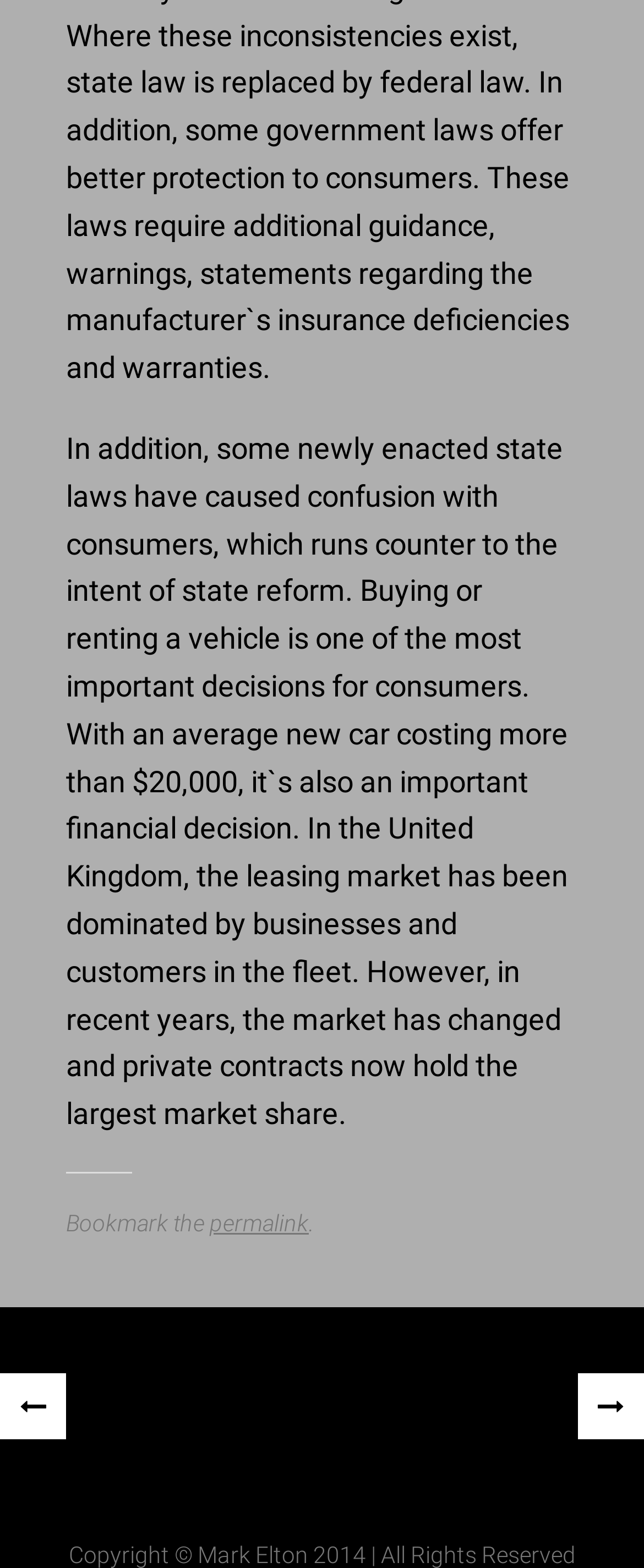What is the current market share in the UK leasing market?
Answer the question with as much detail as you can, using the image as a reference.

The text states that 'However, in recent years, the market has changed and private contracts now hold the largest market share.' This indicates that the current market share in the UK leasing market is dominated by private contracts.